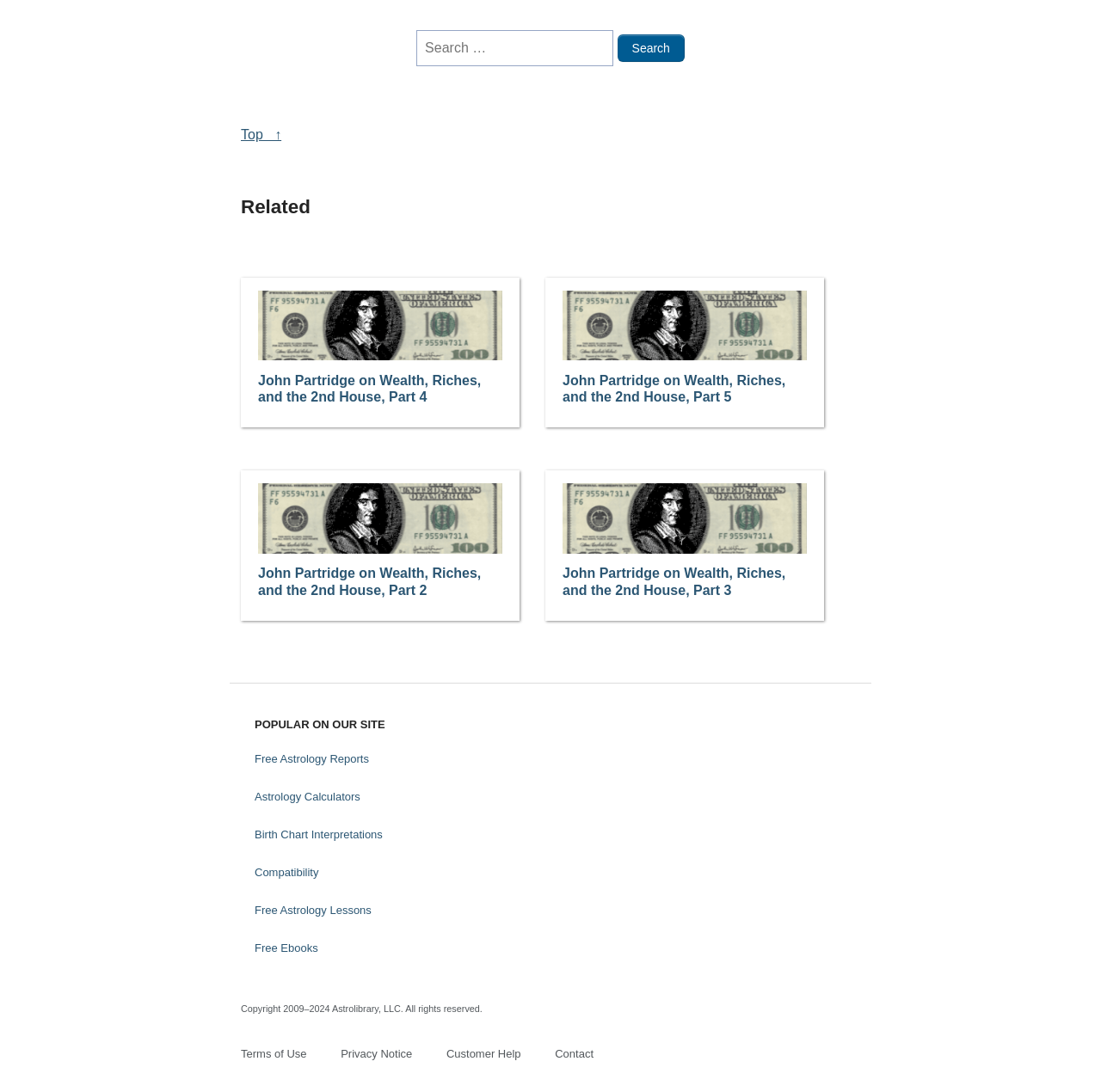Show me the bounding box coordinates of the clickable region to achieve the task as per the instruction: "Search for something".

[0.378, 0.028, 0.557, 0.061]